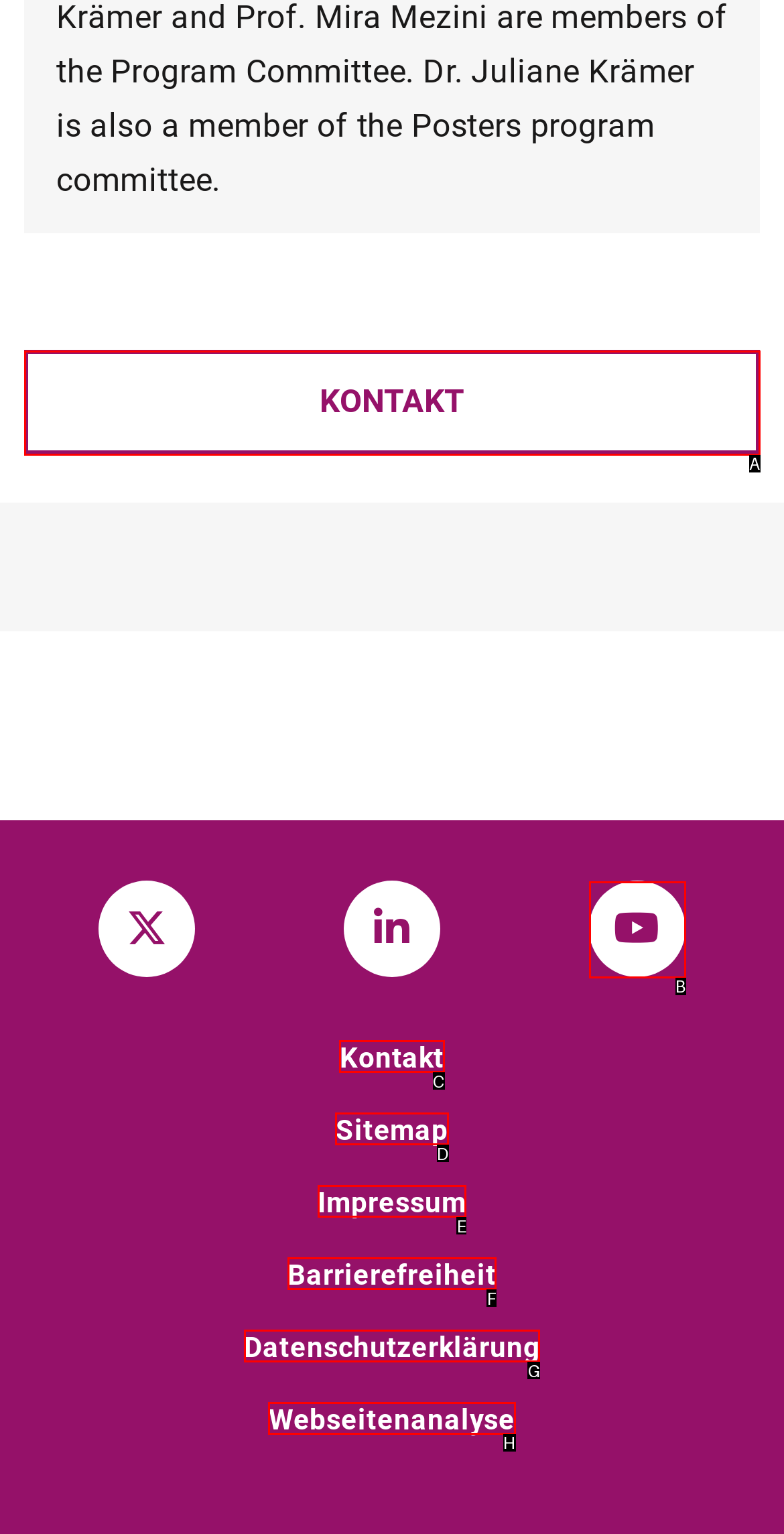Identify the letter of the UI element that corresponds to: Impressum
Respond with the letter of the option directly.

E